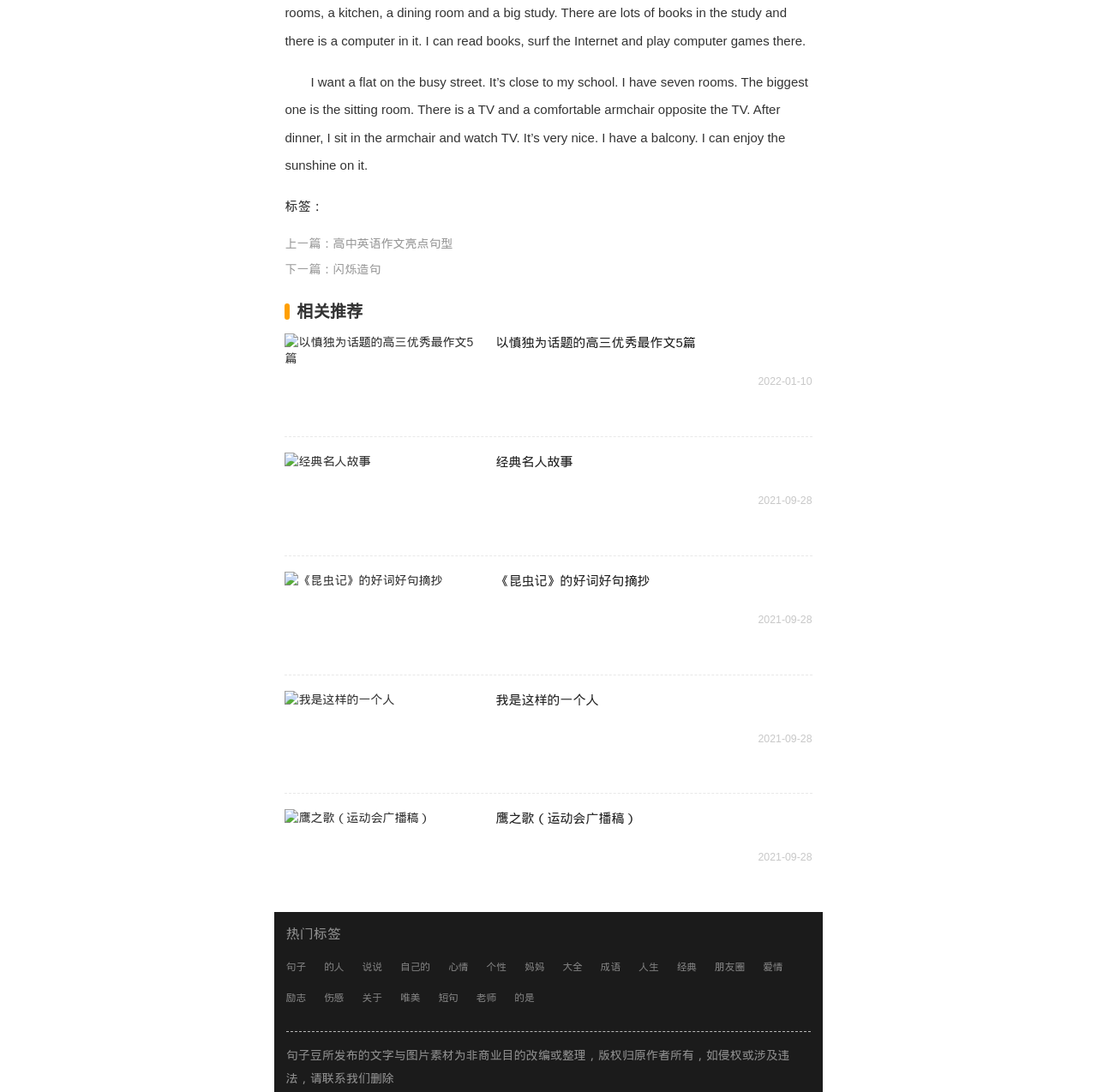What is the category of the links in the '热门标签' section?
Answer the question with a thorough and detailed explanation.

The links in the '热门标签' (hot tags) section are categorized as tags, which are keywords or phrases that are relevant to the content of the webpage. They are likely to be used for searching or filtering purposes.